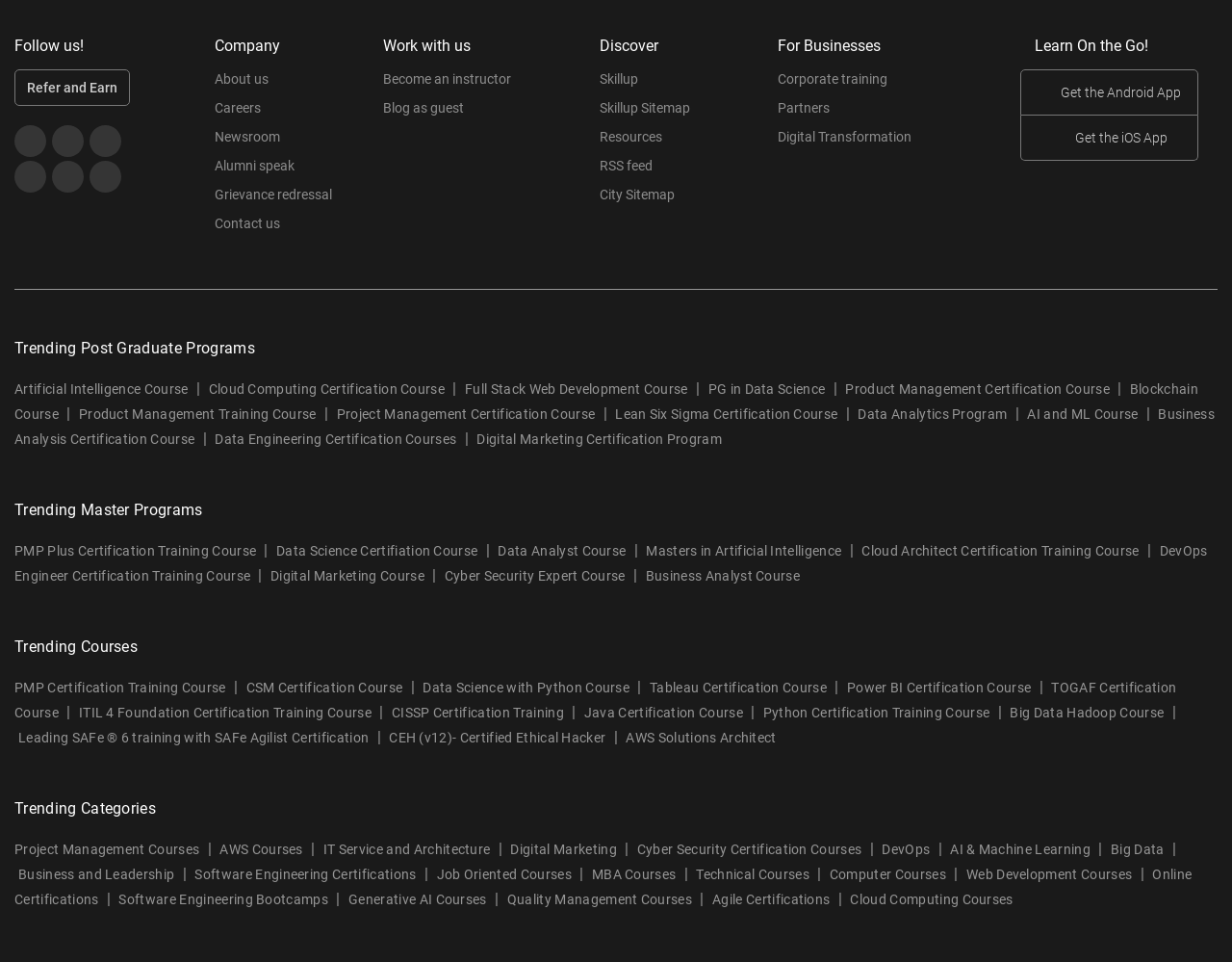What type of courses are listed under 'Trending Courses'?
Provide an in-depth and detailed explanation in response to the question.

The 'Trending Courses' section lists various courses, including PMP, CSM, Data Science, Tableau, and others, which are likely related to professional certifications and skills development in fields like project management, data analysis, and more.